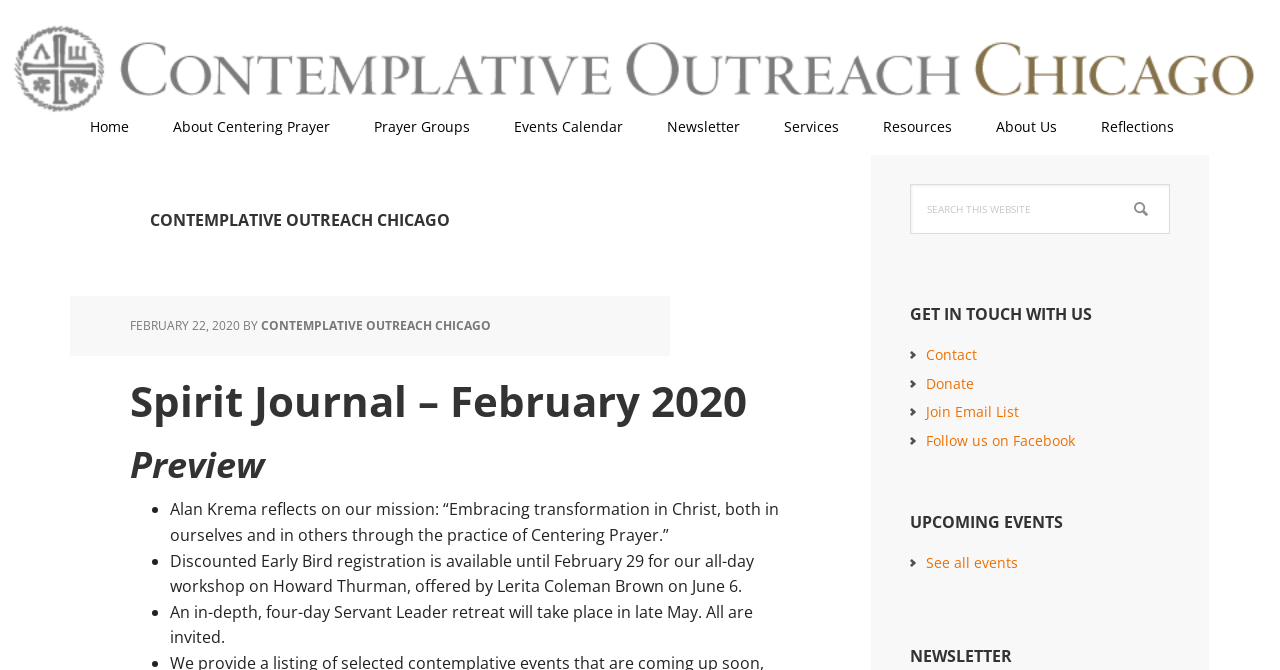What is the name of the contemplative outreach organization?
Answer the question with a detailed explanation, including all necessary information.

I found the answer by looking at the heading element with the text 'CONTEMPLATIVE OUTREACH CHICAGO' which is a prominent element on the webpage, indicating that it is the name of the organization.